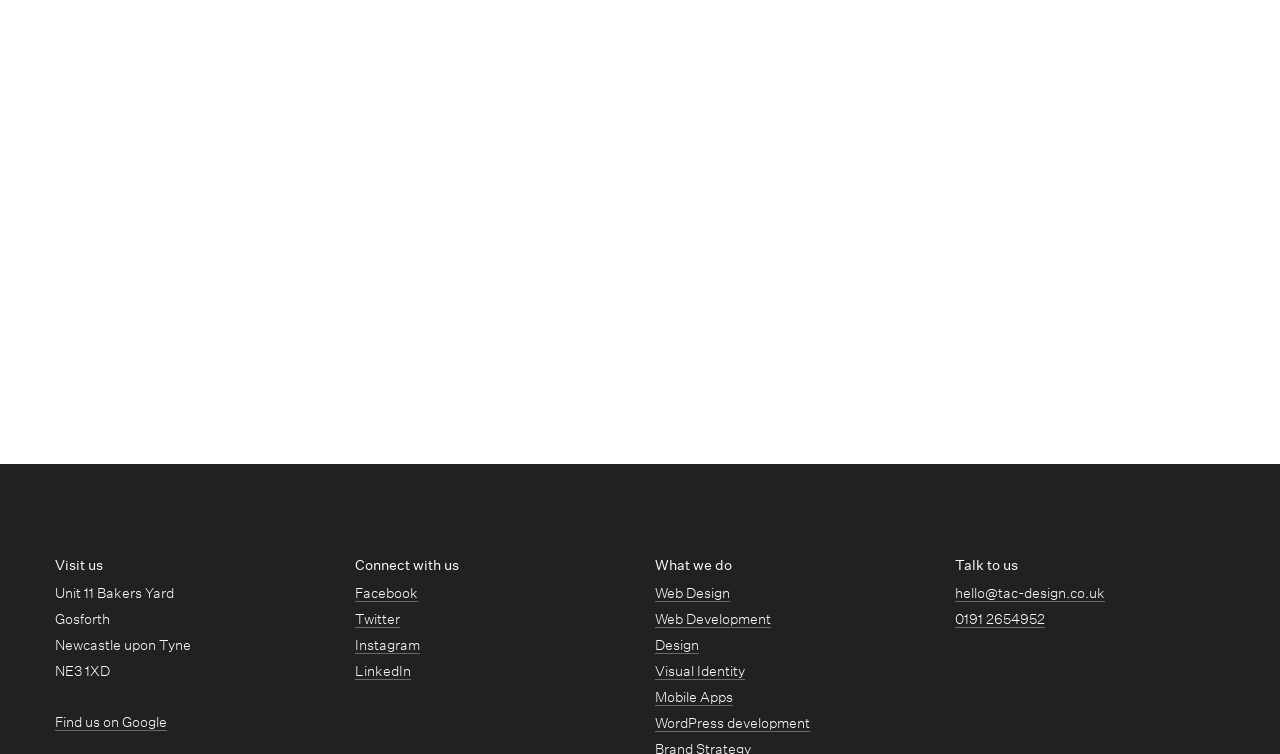Please identify the bounding box coordinates of the clickable area that will allow you to execute the instruction: "View Logo design for Urban Park Market".

[0.043, 0.055, 0.332, 0.562]